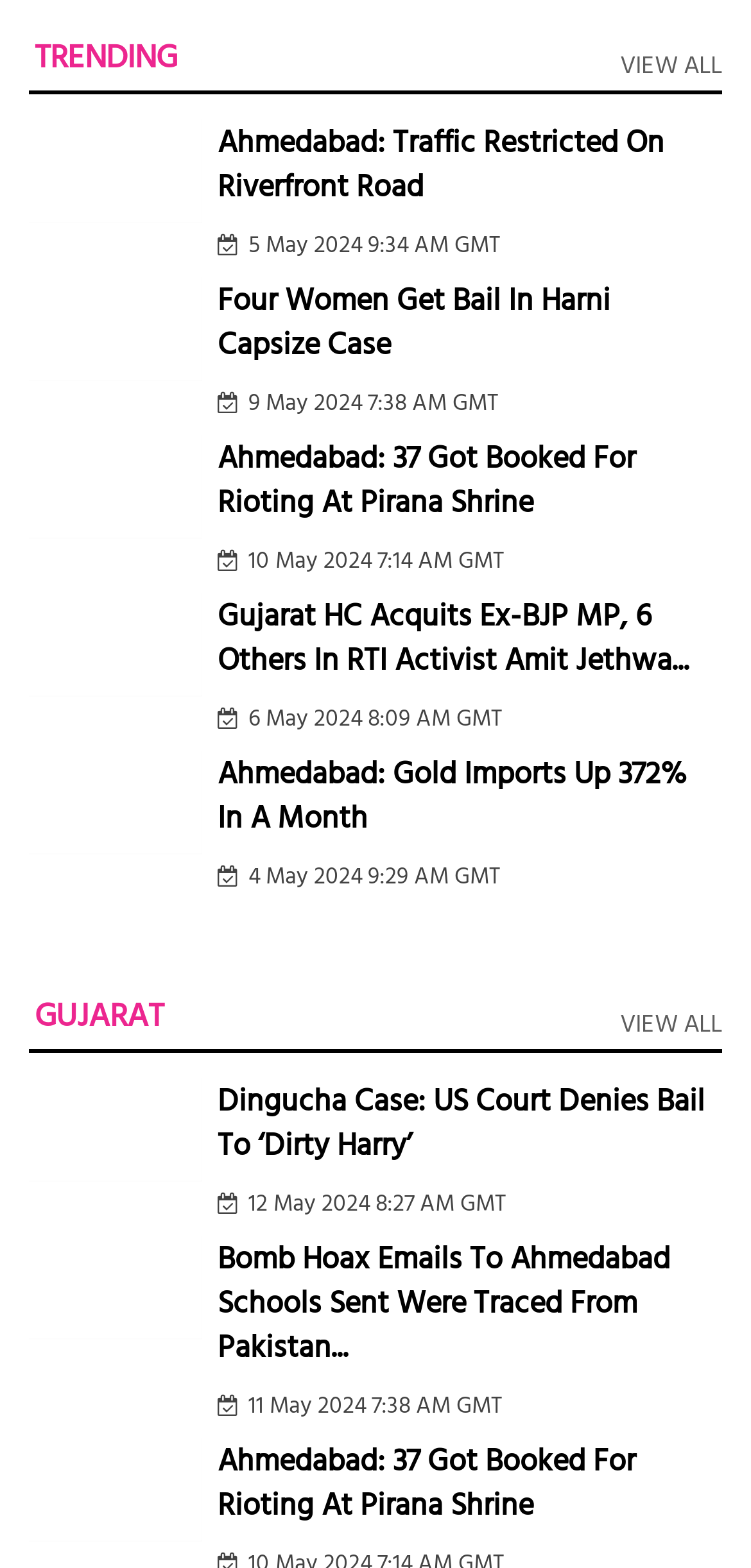Can you give a comprehensive explanation to the question given the content of the image?
How many news articles are displayed on this webpage?

There are 10 news articles displayed on this webpage, each with a heading, image, and link. The articles are arranged vertically and can be identified by their unique headings and images.